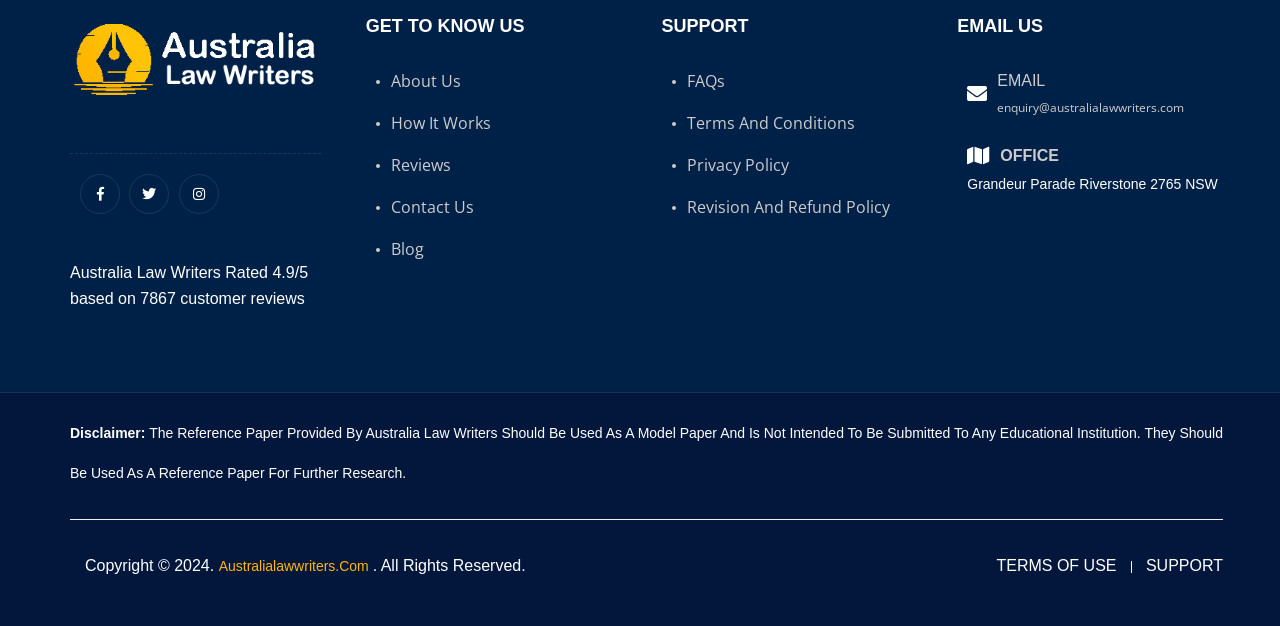Locate the bounding box coordinates of the UI element described by: "Privacy Policy". Provide the coordinates as four float numbers between 0 and 1, formatted as [left, top, right, bottom].

[0.525, 0.242, 0.616, 0.284]